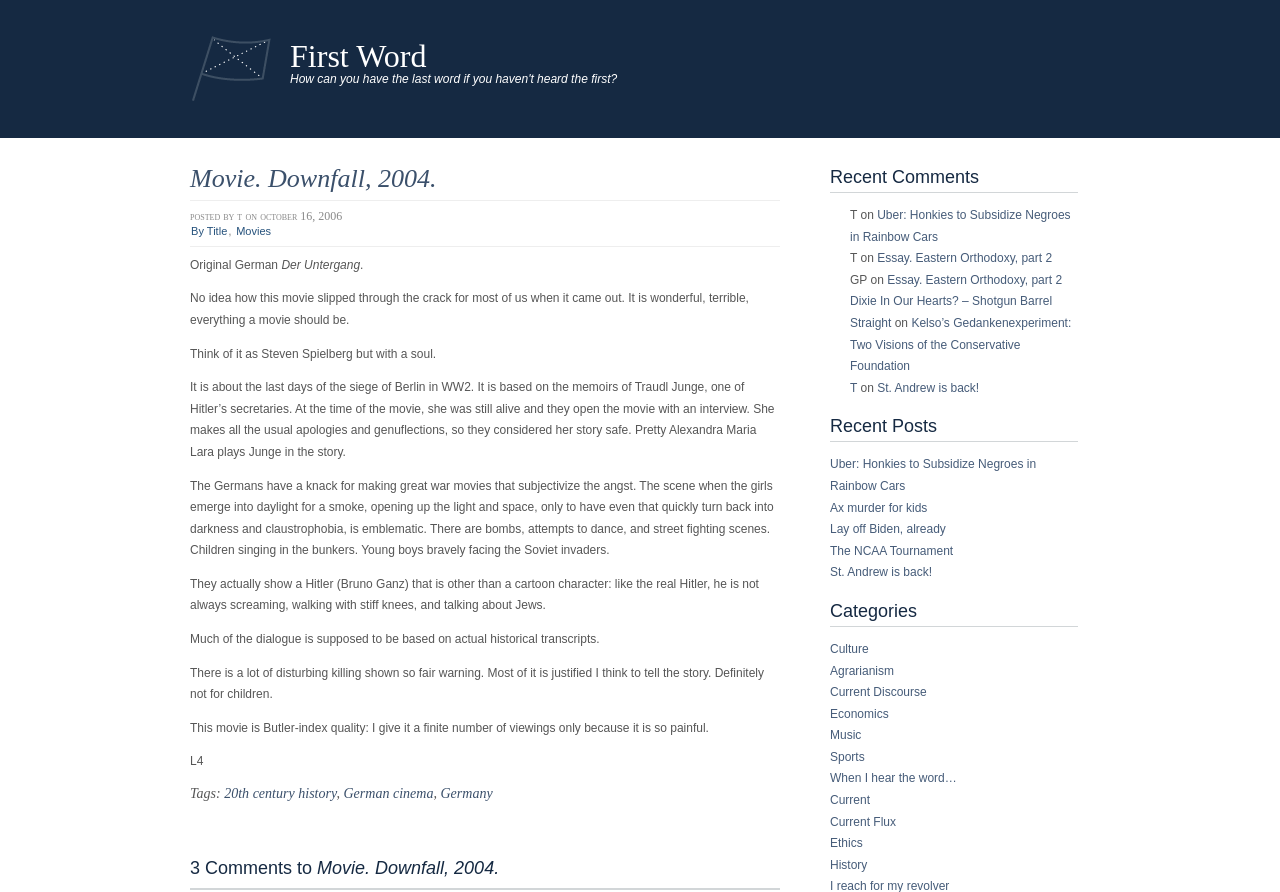Please determine the bounding box coordinates of the clickable area required to carry out the following instruction: "Go to Homepage". The coordinates must be four float numbers between 0 and 1, represented as [left, top, right, bottom].

None